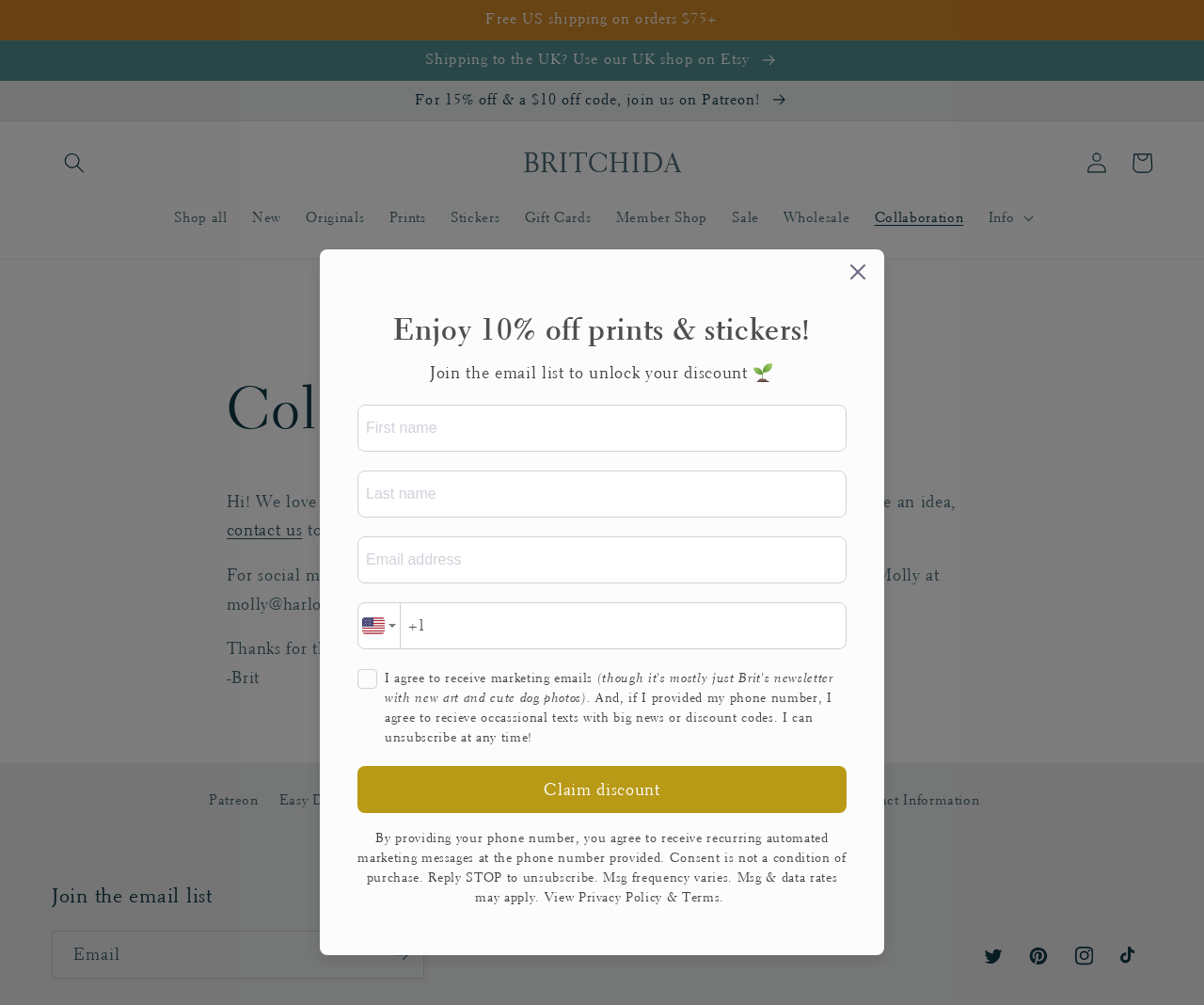Answer the following inquiry with a single word or phrase:
What is the location of the search button?

Top left